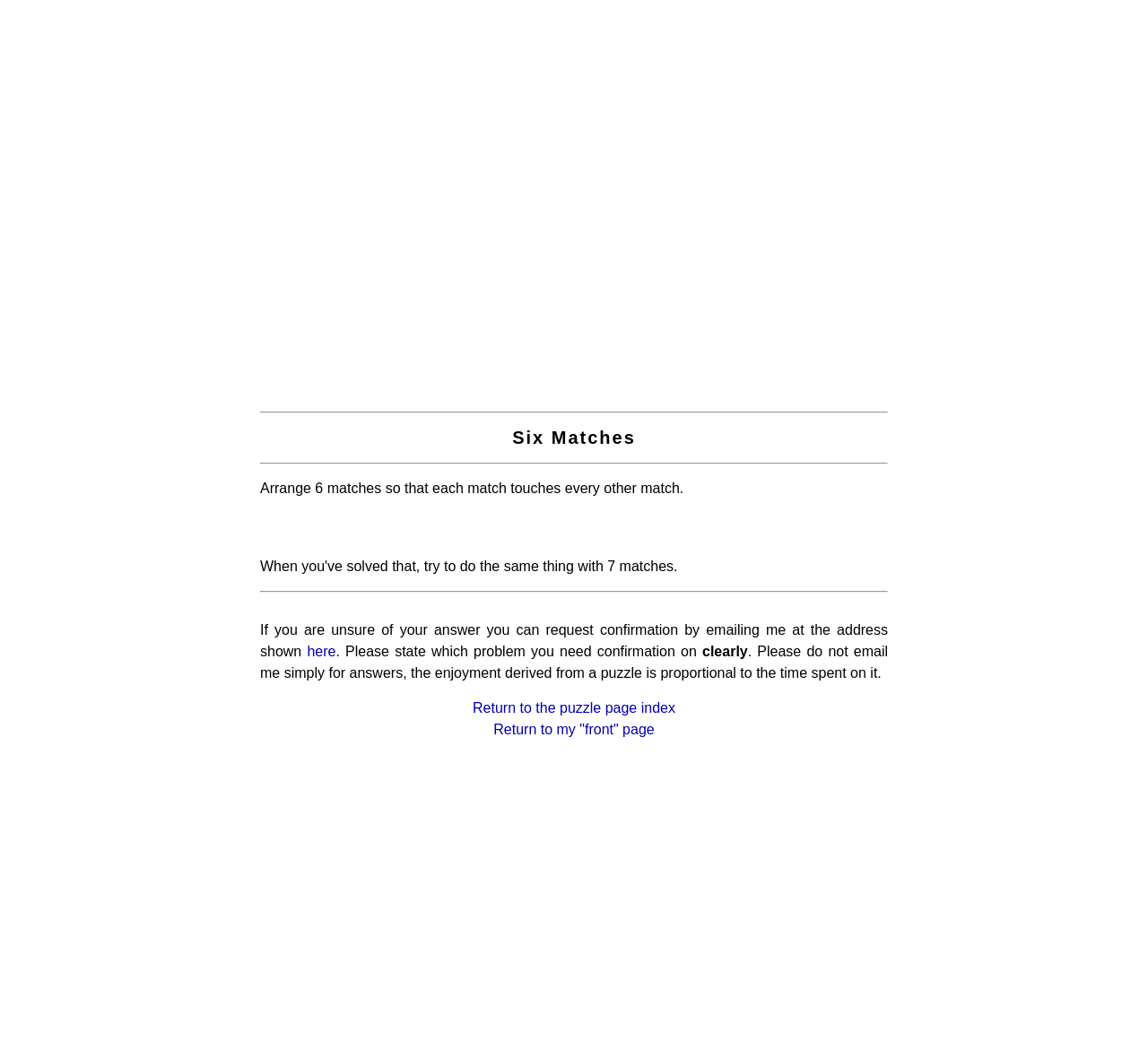Based on the element description here, identify the bounding box of the UI element in the given webpage screenshot. The coordinates should be in the format (top-left x, top-left y, bottom-right x, bottom-right y) and must be between 0 and 1.

[0.268, 0.608, 0.293, 0.623]